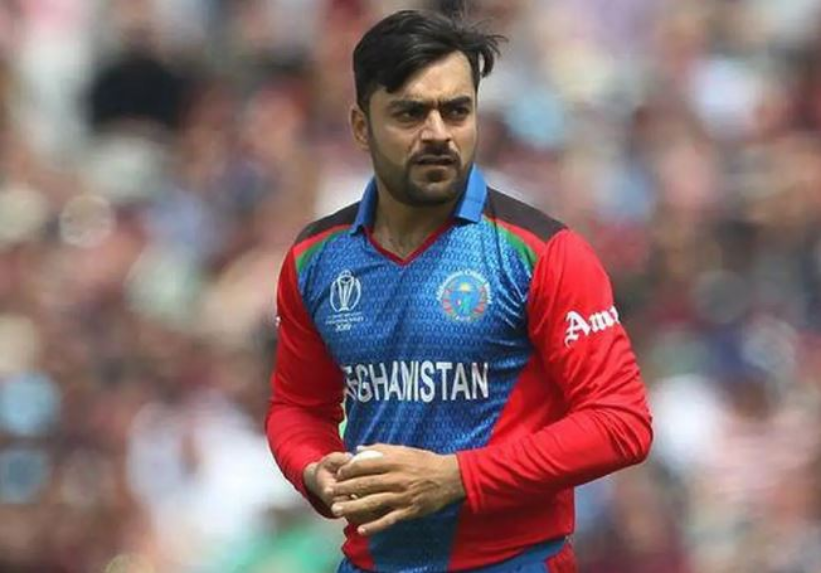What is the color of the sleeves on Rashid Khan's jersey?
Refer to the screenshot and respond with a concise word or phrase.

red